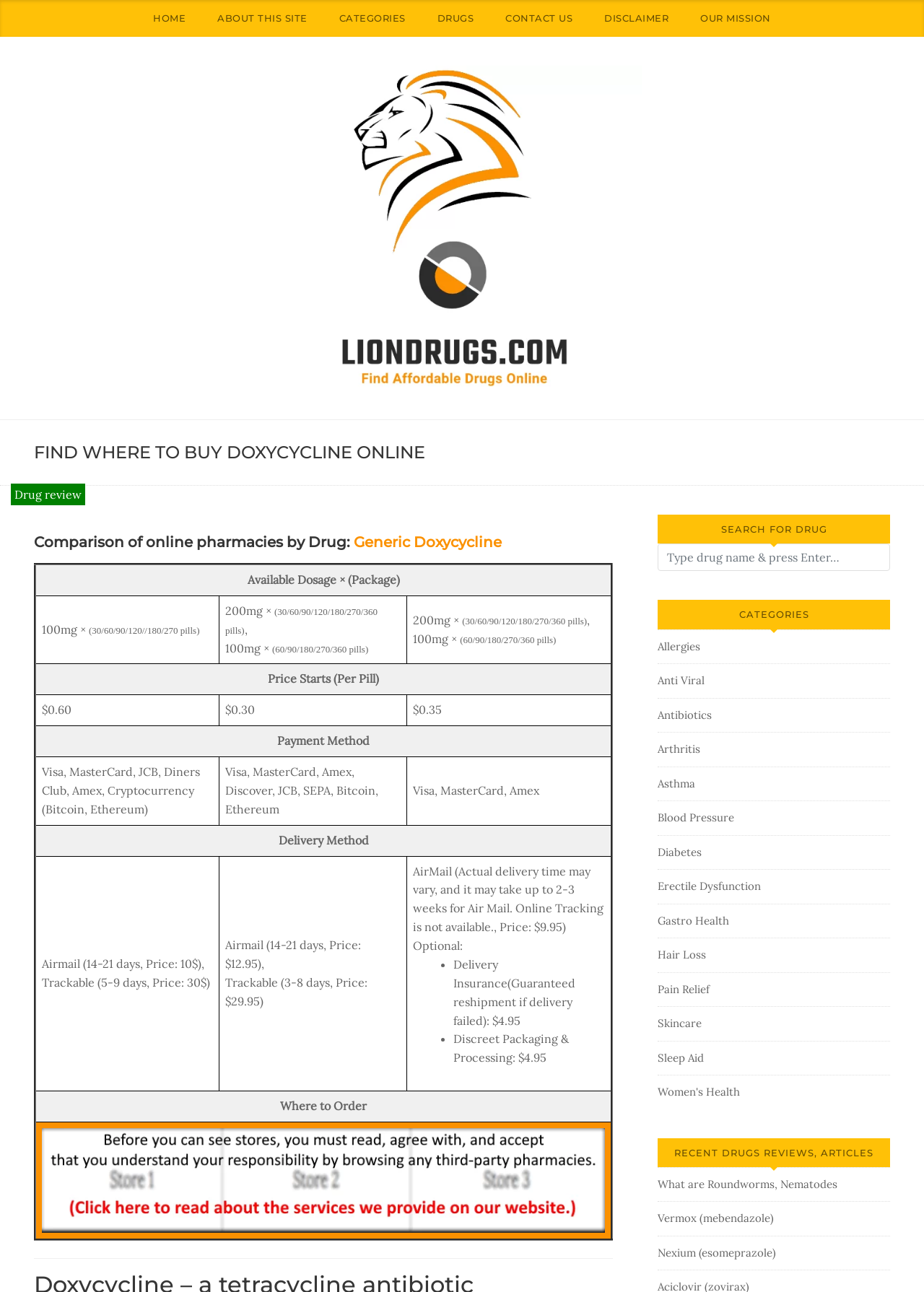Please determine the bounding box coordinates for the element that should be clicked to follow these instructions: "Search for something".

None